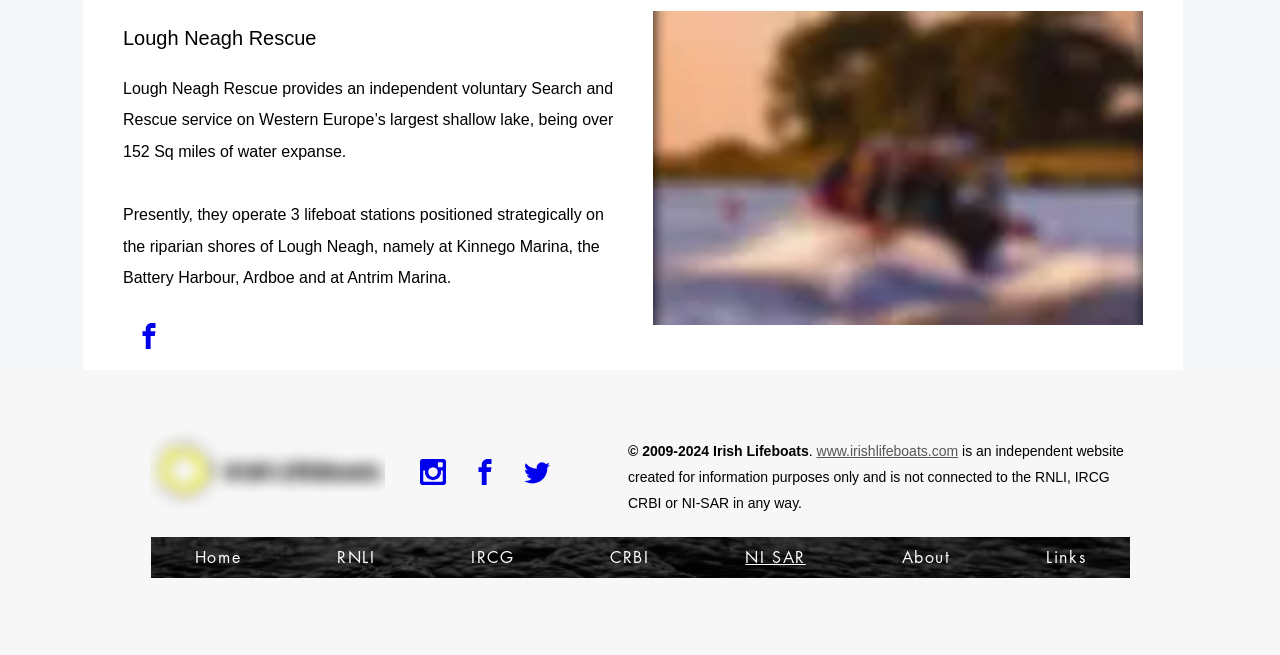Please give the bounding box coordinates of the area that should be clicked to fulfill the following instruction: "Click on the link to learn more about Lough Neagh Rescue". The coordinates should be in the format of four float numbers from 0 to 1, i.e., [left, top, right, bottom].

[0.1, 0.481, 0.133, 0.545]